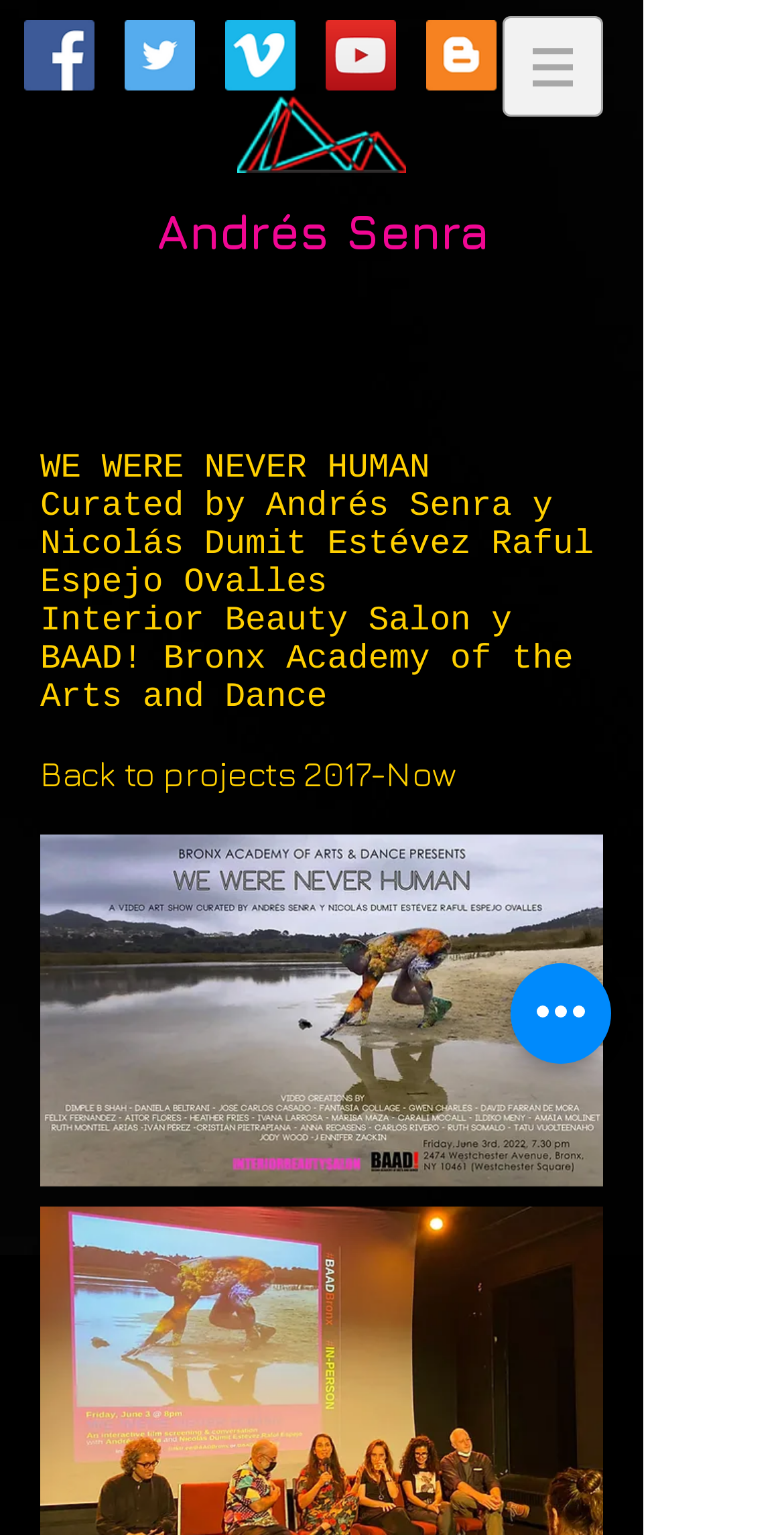With reference to the screenshot, provide a detailed response to the question below:
What is the name of the academy mentioned in the project description?

I found the name 'Bronx Academy of the Arts and Dance' in the third line of the project description, which is a StaticText element.